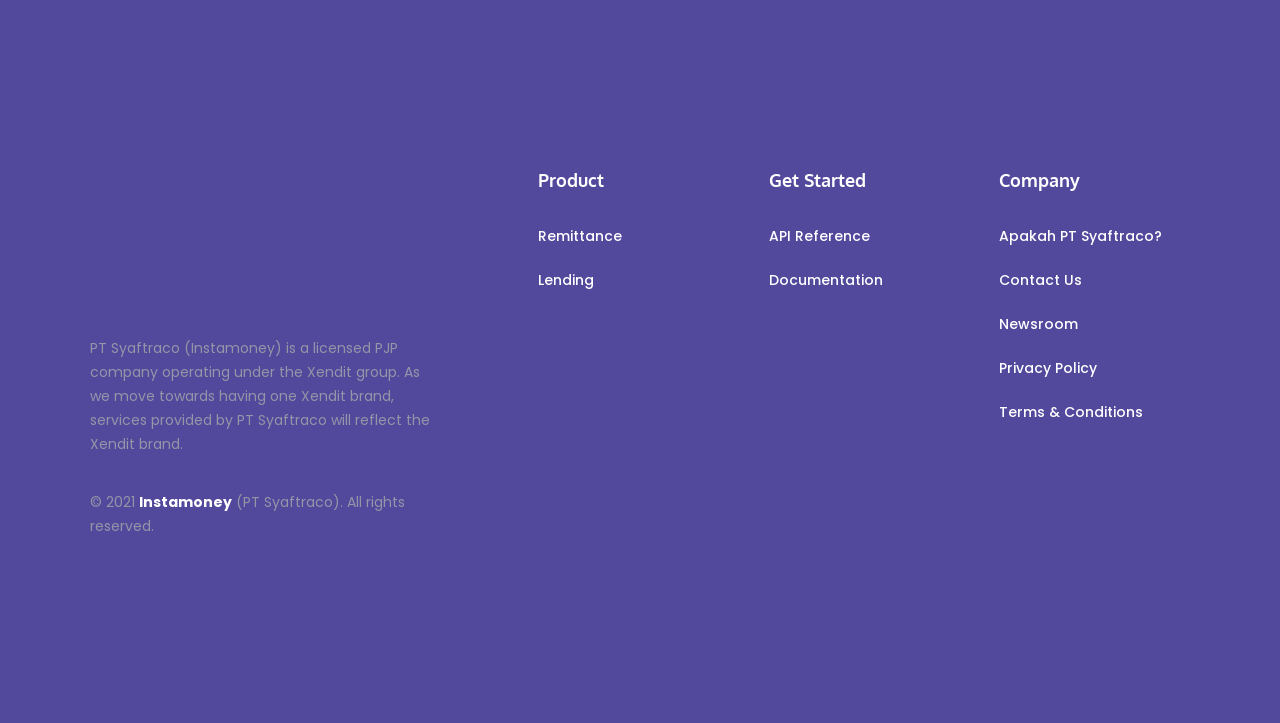Locate the bounding box coordinates of the segment that needs to be clicked to meet this instruction: "Get started with API Reference".

[0.6, 0.296, 0.749, 0.357]